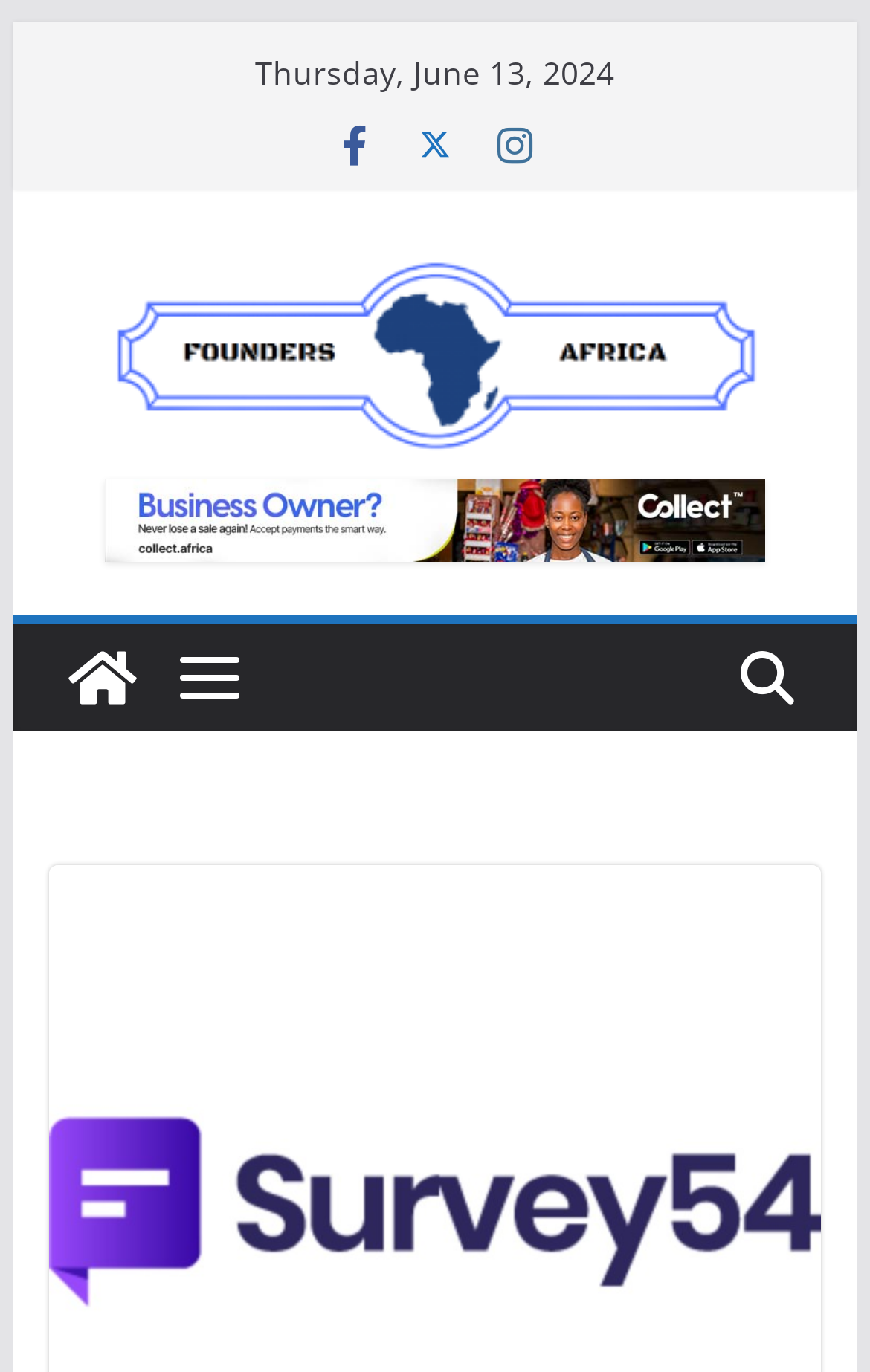Identify and extract the main heading from the webpage.

Survey54 is Helping Users make Decisions through Survey